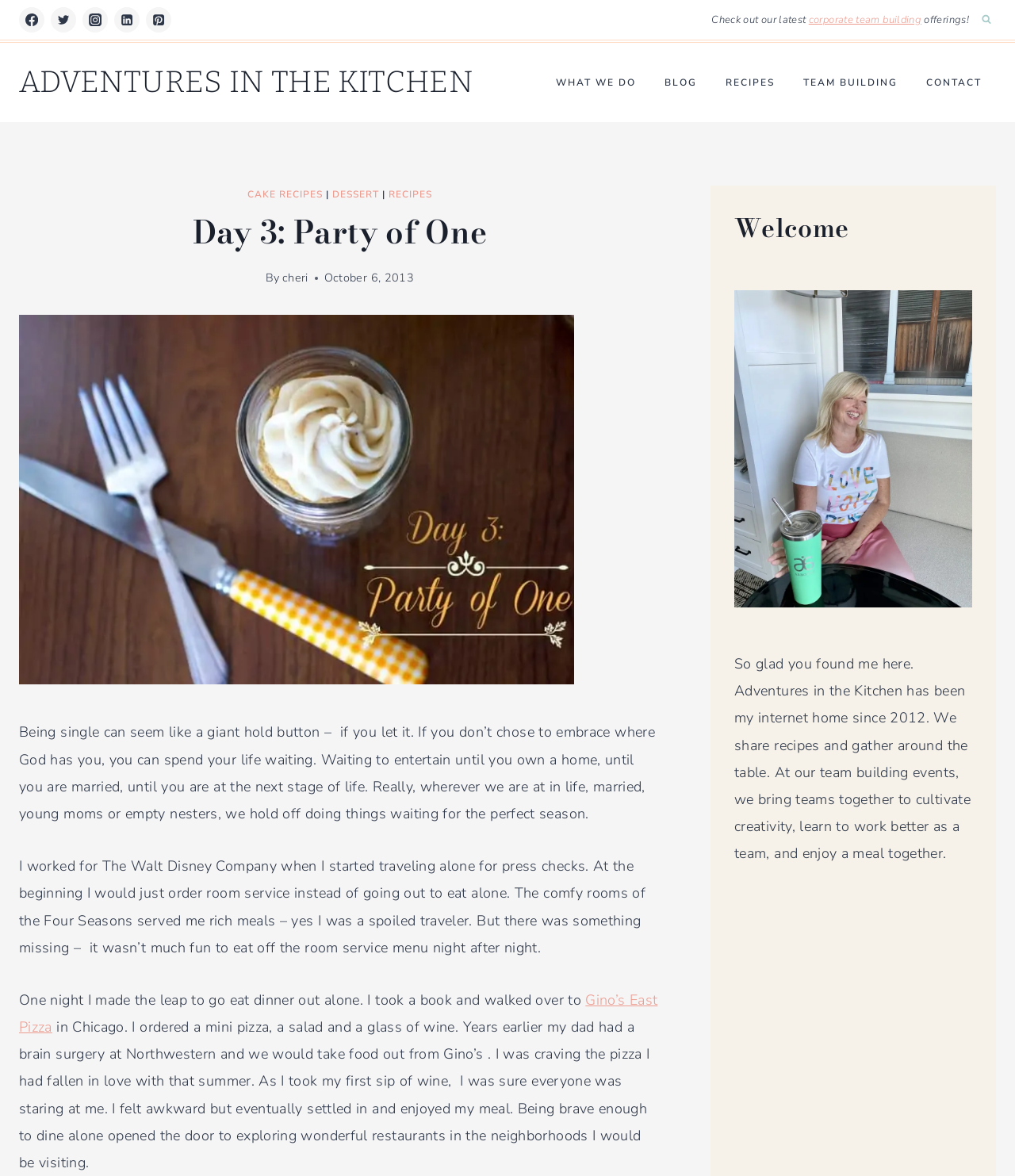What is the name of the pizza place?
Using the image as a reference, give a one-word or short phrase answer.

Gino's East Pizza